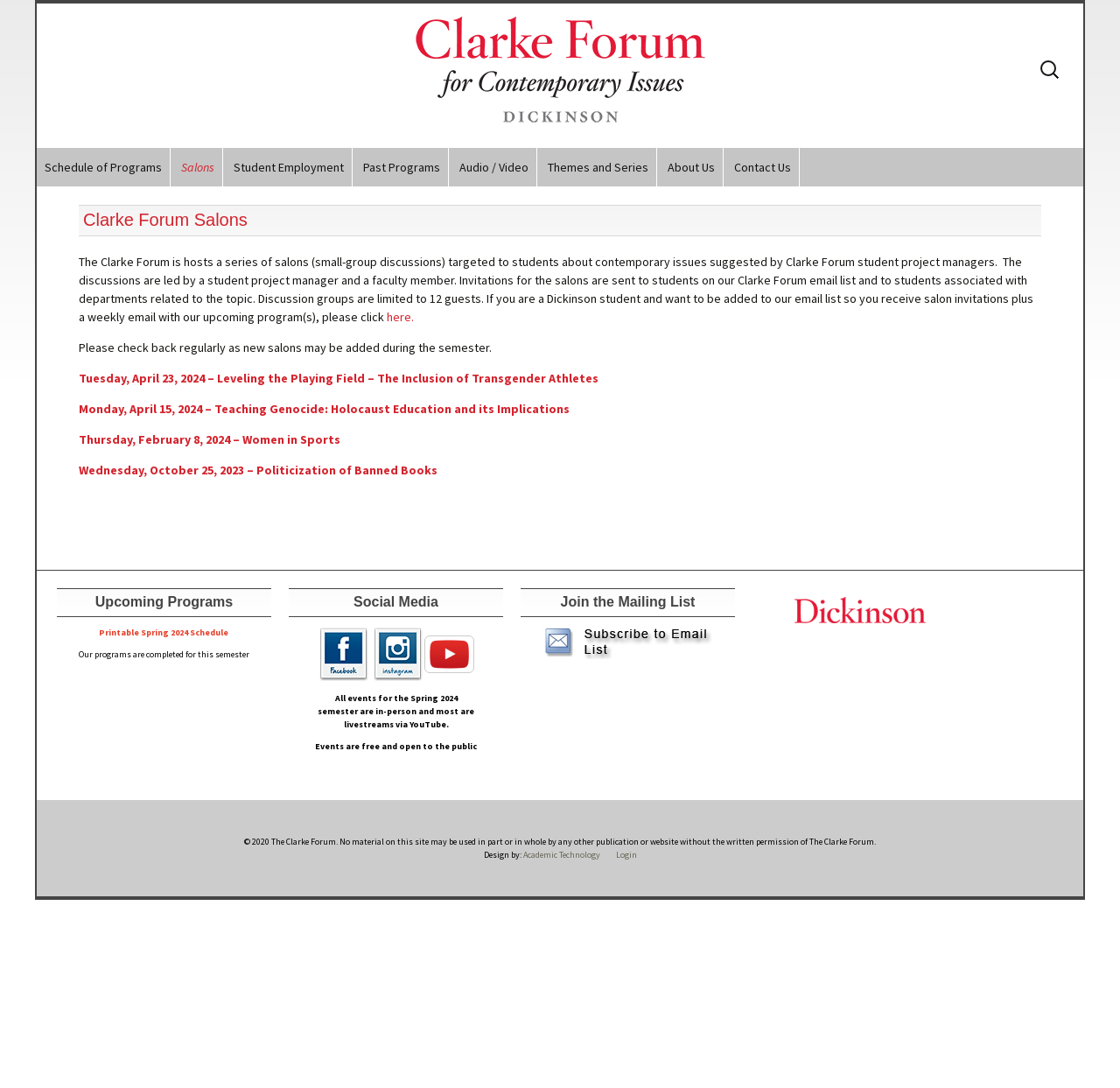Answer this question using a single word or a brief phrase:
How many guests are allowed in each salon?

12